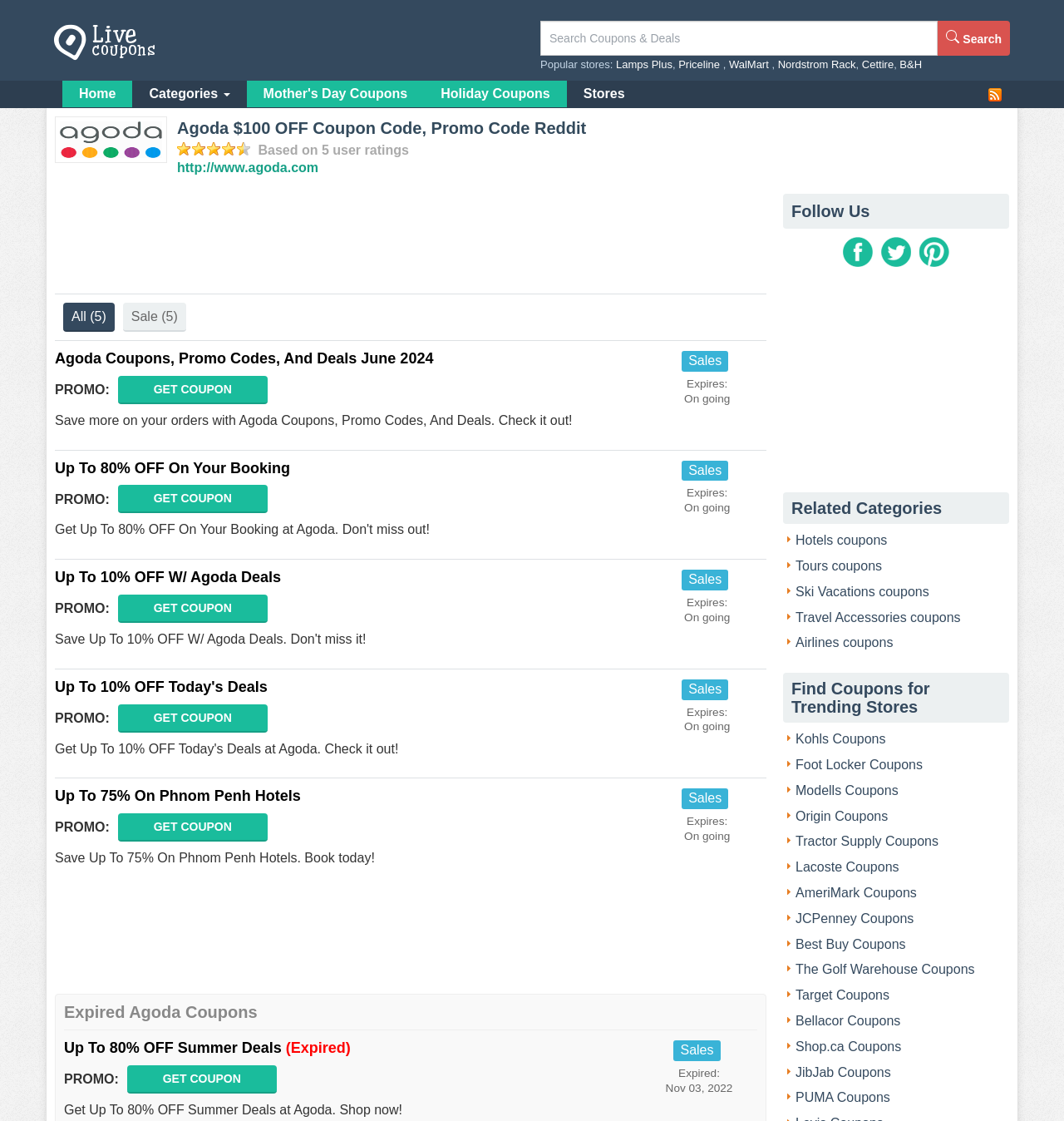What is the expiration date of the 'Up To 80% OFF On Your Booking' coupon?
Look at the image and answer with only one word or phrase.

On going